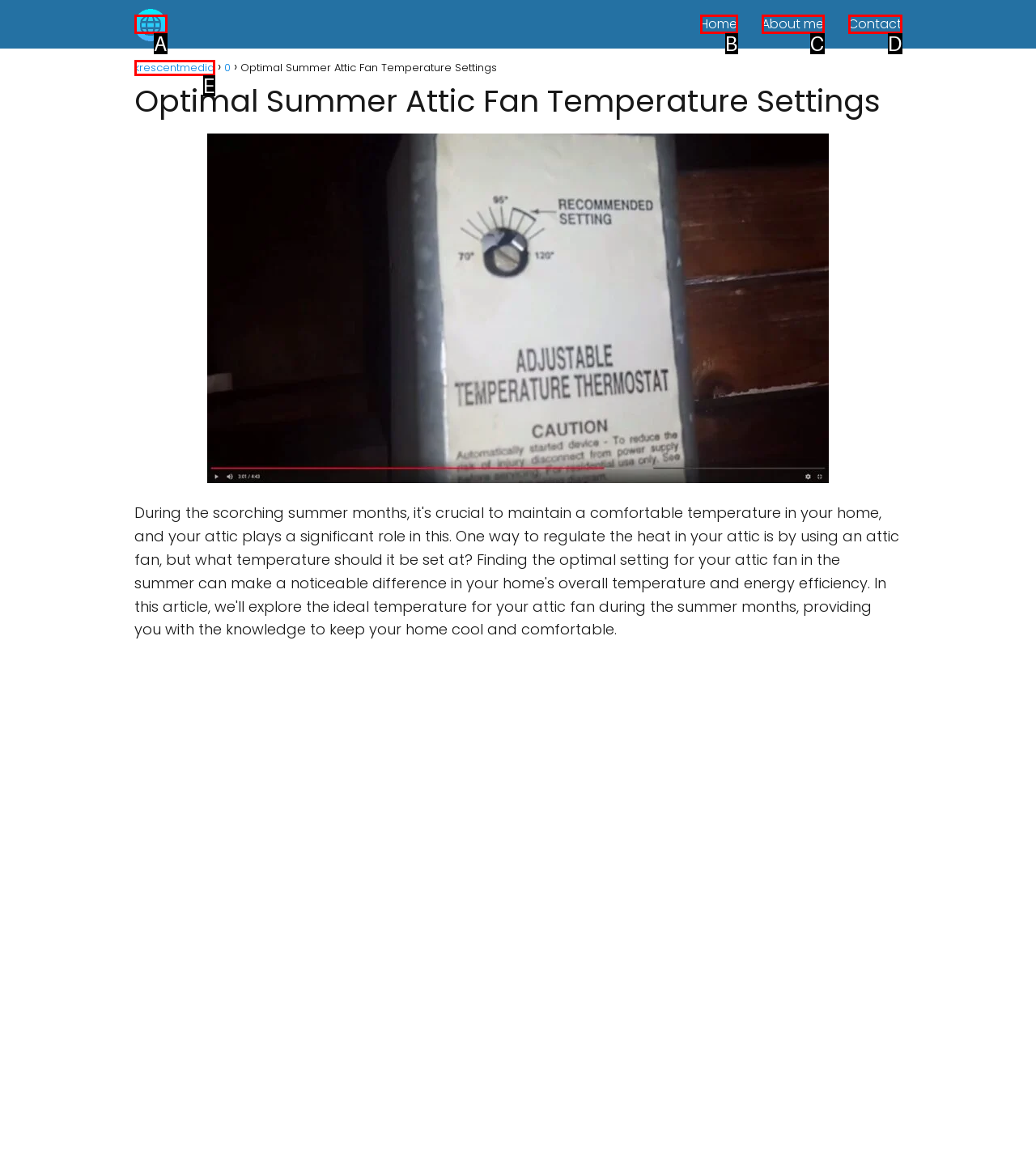Please select the letter of the HTML element that fits the description: Contact. Answer with the option's letter directly.

D